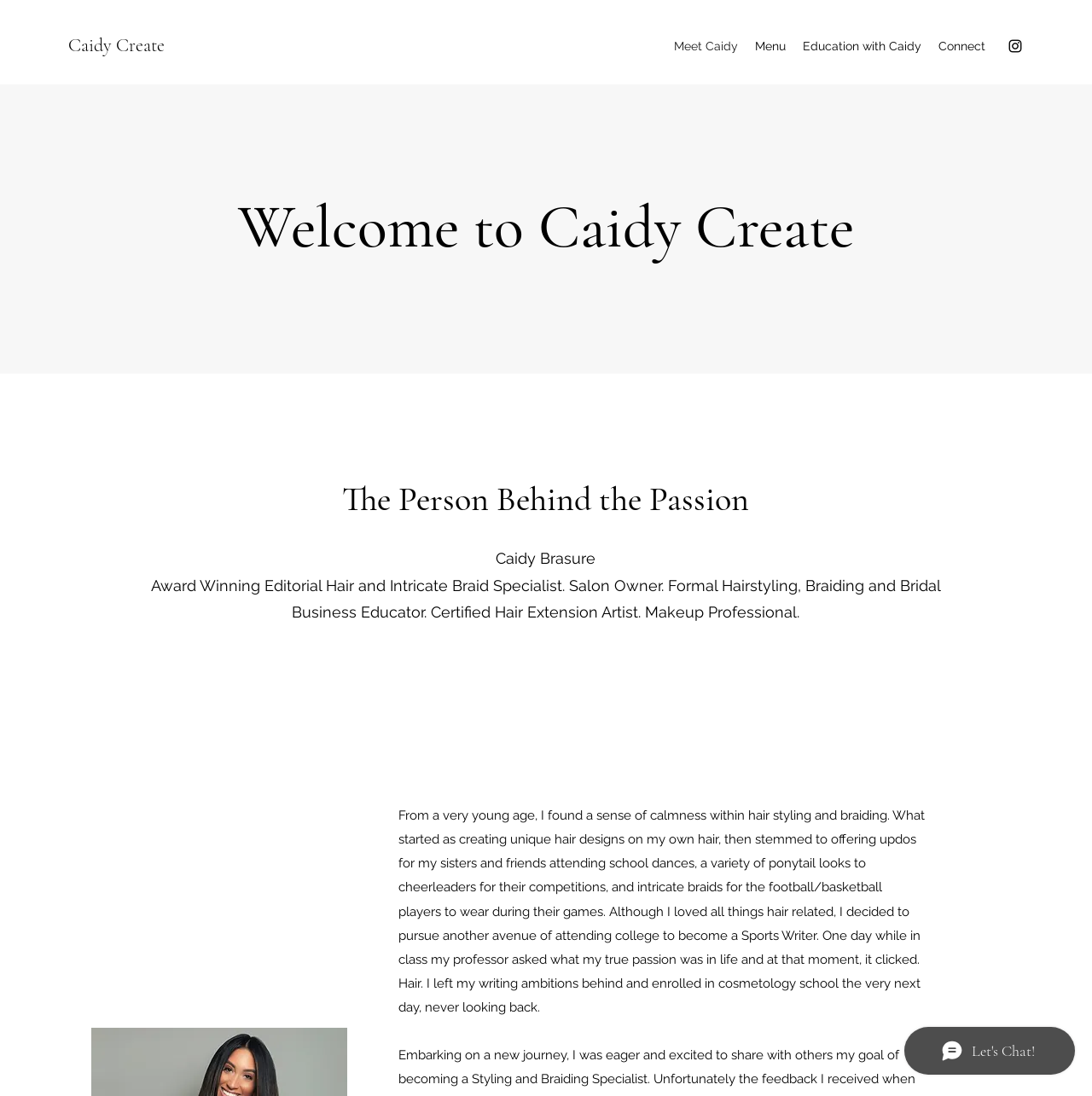From the webpage screenshot, predict the bounding box of the UI element that matches this description: "Education with Caidy".

[0.727, 0.03, 0.852, 0.054]